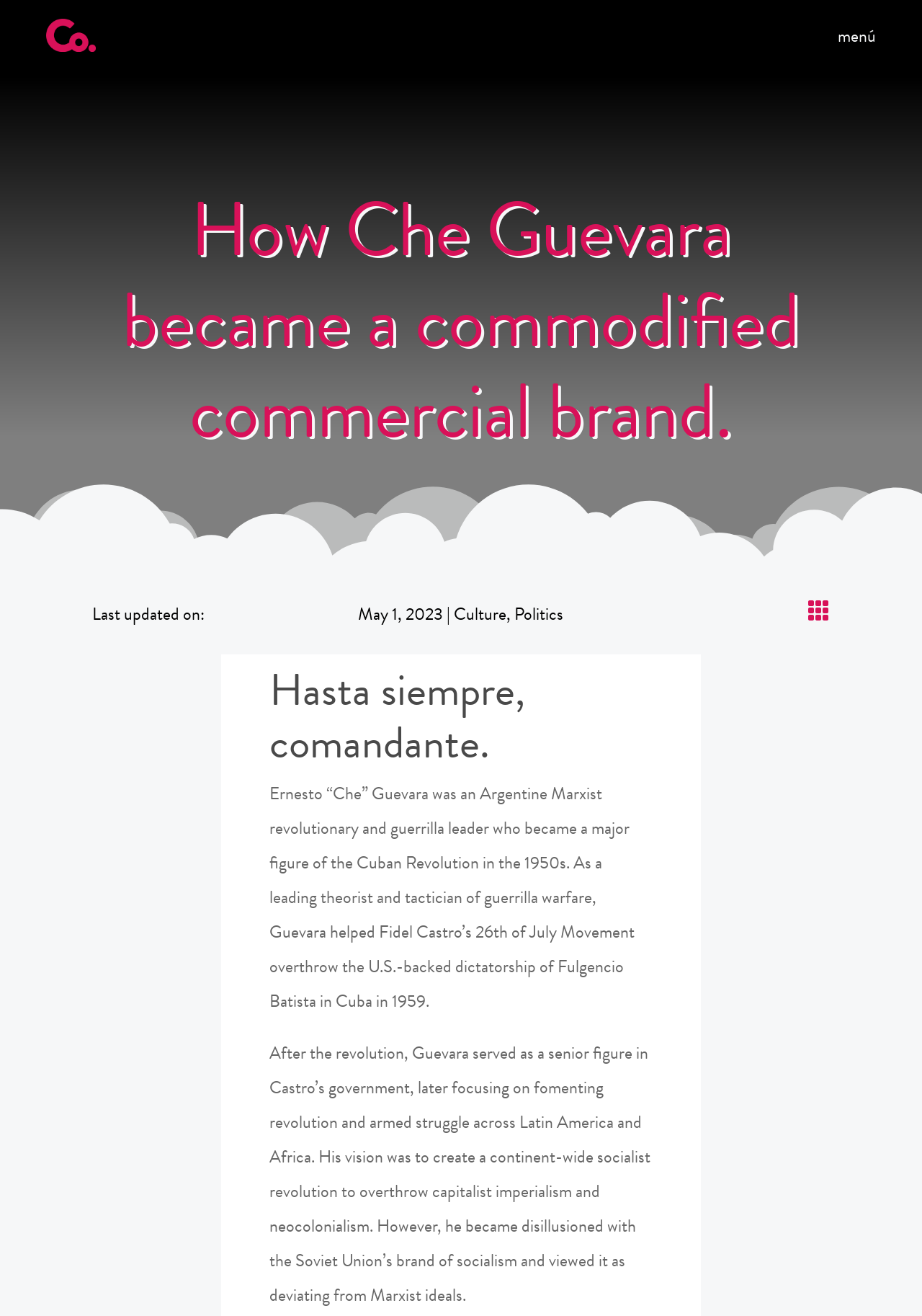What is the headline of the webpage?

How Che Guevara became a commodified commercial brand.